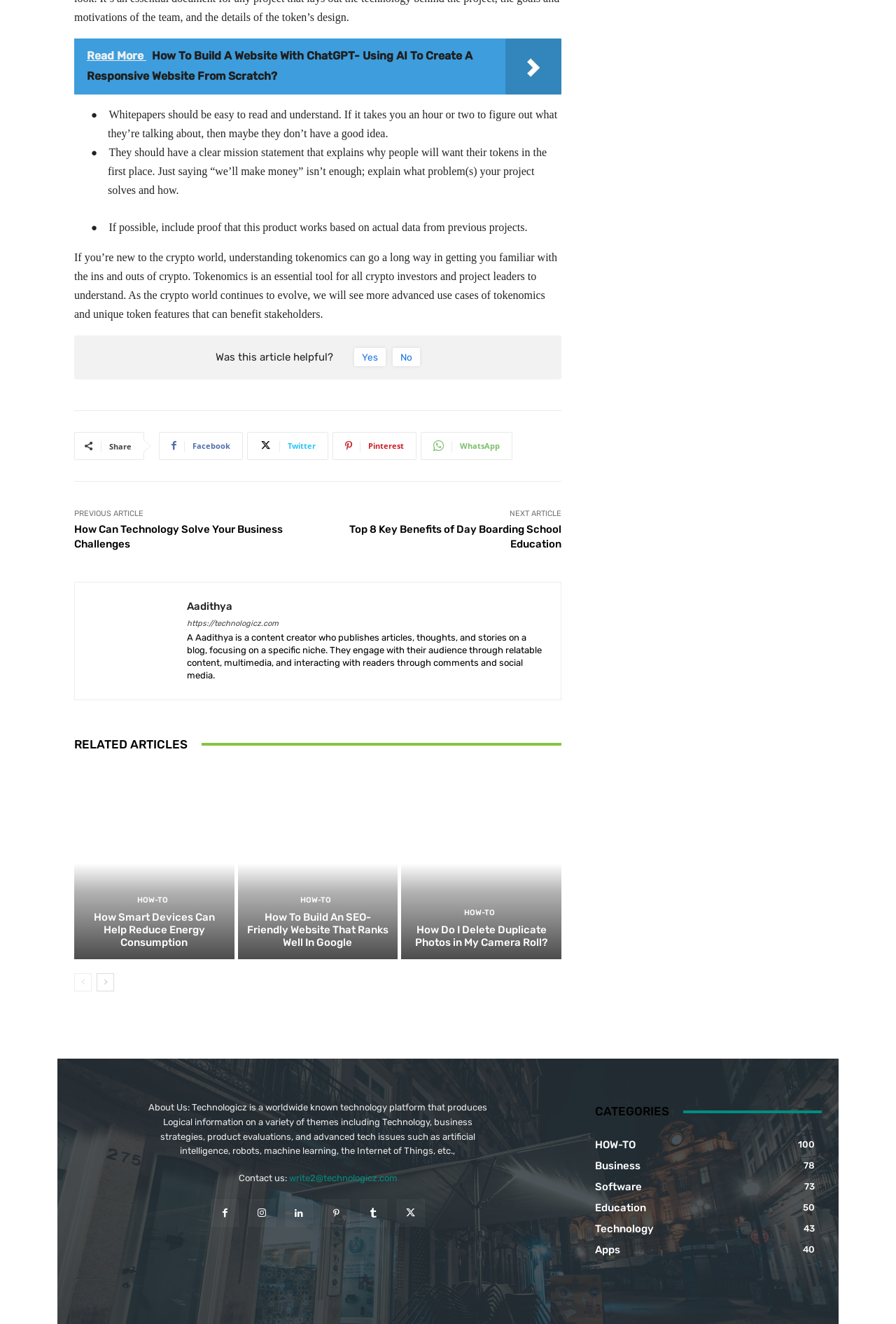Given the description: "parent_node: Aadithya title="Aadithya"", determine the bounding box coordinates of the UI element. The coordinates should be formatted as four float numbers between 0 and 1, [left, top, right, bottom].

[0.099, 0.451, 0.193, 0.518]